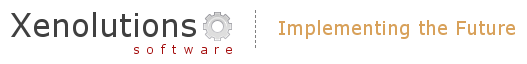Analyze the image and provide a detailed caption.

The image showcases the logo and tagline of Xenolutions, a software company. The logo features the name "Xenolutions" prominently displayed in a modern font, with the word "software" written in a smaller, red font below it. A stylized gear integrally included in the logo symbolizes innovation and technical prowess. Adjacent to the company name is the tagline "Implementing the Future," suggesting the company’s commitment to forward-thinking solutions and advancements in technology. The clean, professional design reflects the organization’s focus on providing effective software solutions.